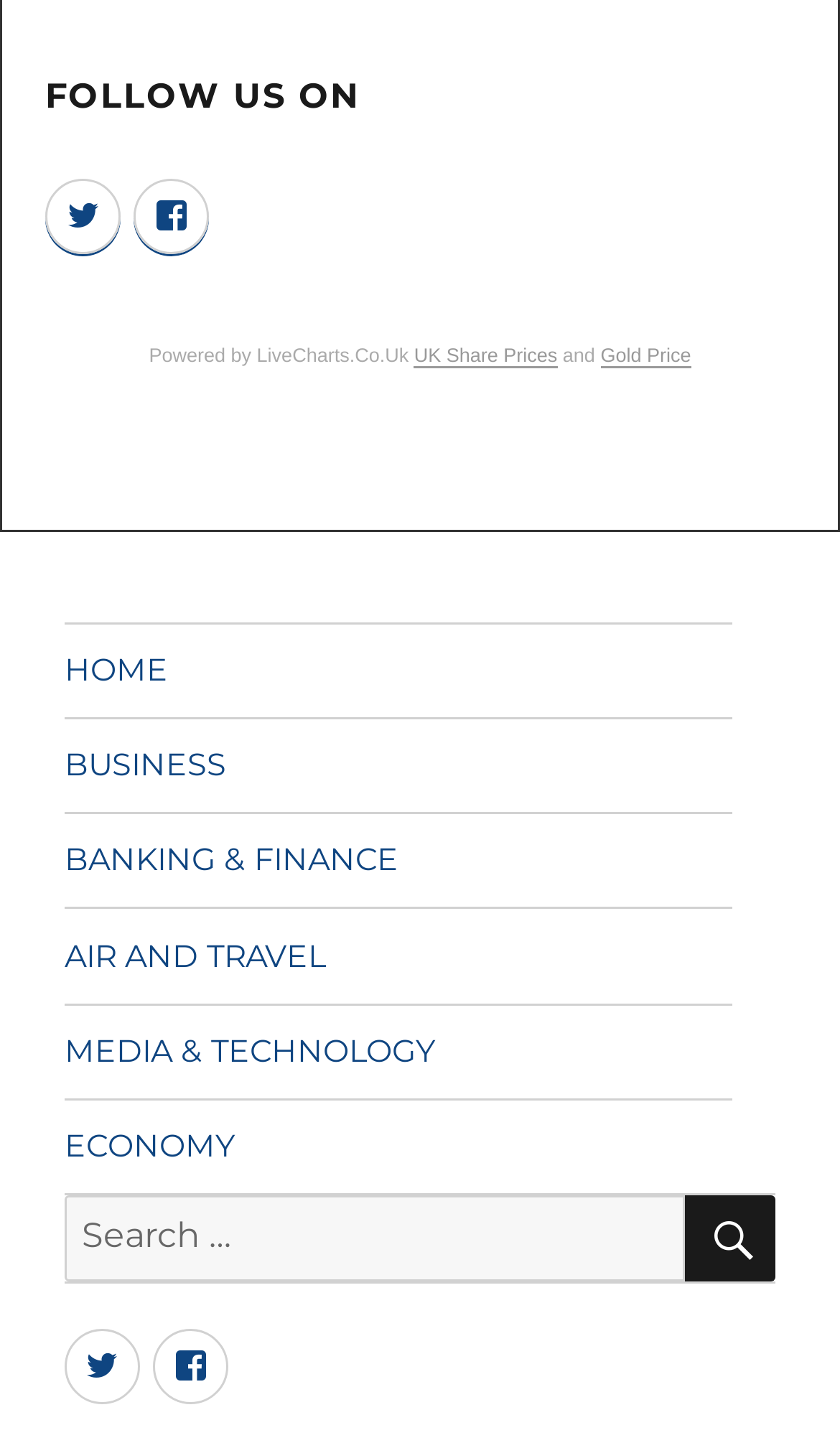Please locate the bounding box coordinates for the element that should be clicked to achieve the following instruction: "Follow us on Twitter". Ensure the coordinates are given as four float numbers between 0 and 1, i.e., [left, top, right, bottom].

[0.054, 0.123, 0.144, 0.175]